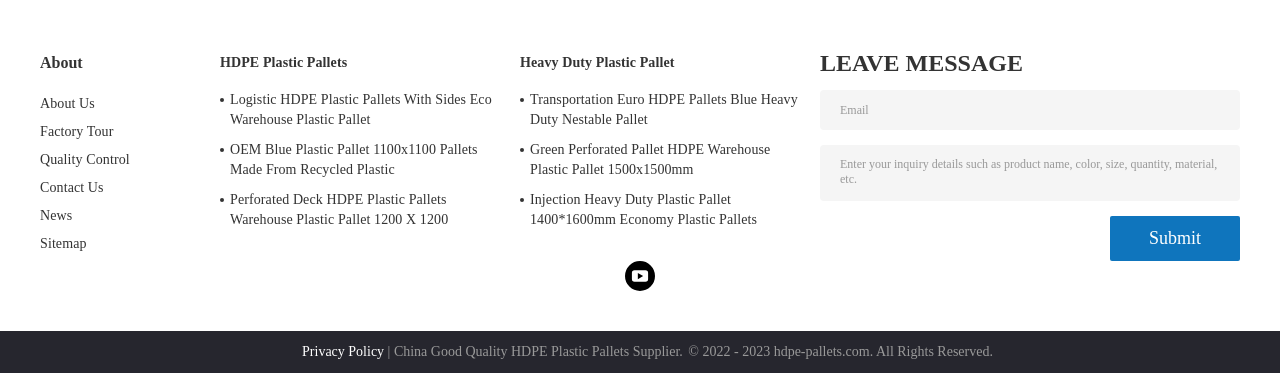What is the company name?
Using the picture, provide a one-word or short phrase answer.

Shandong Liyang Plastic Molding Co., Ltd.